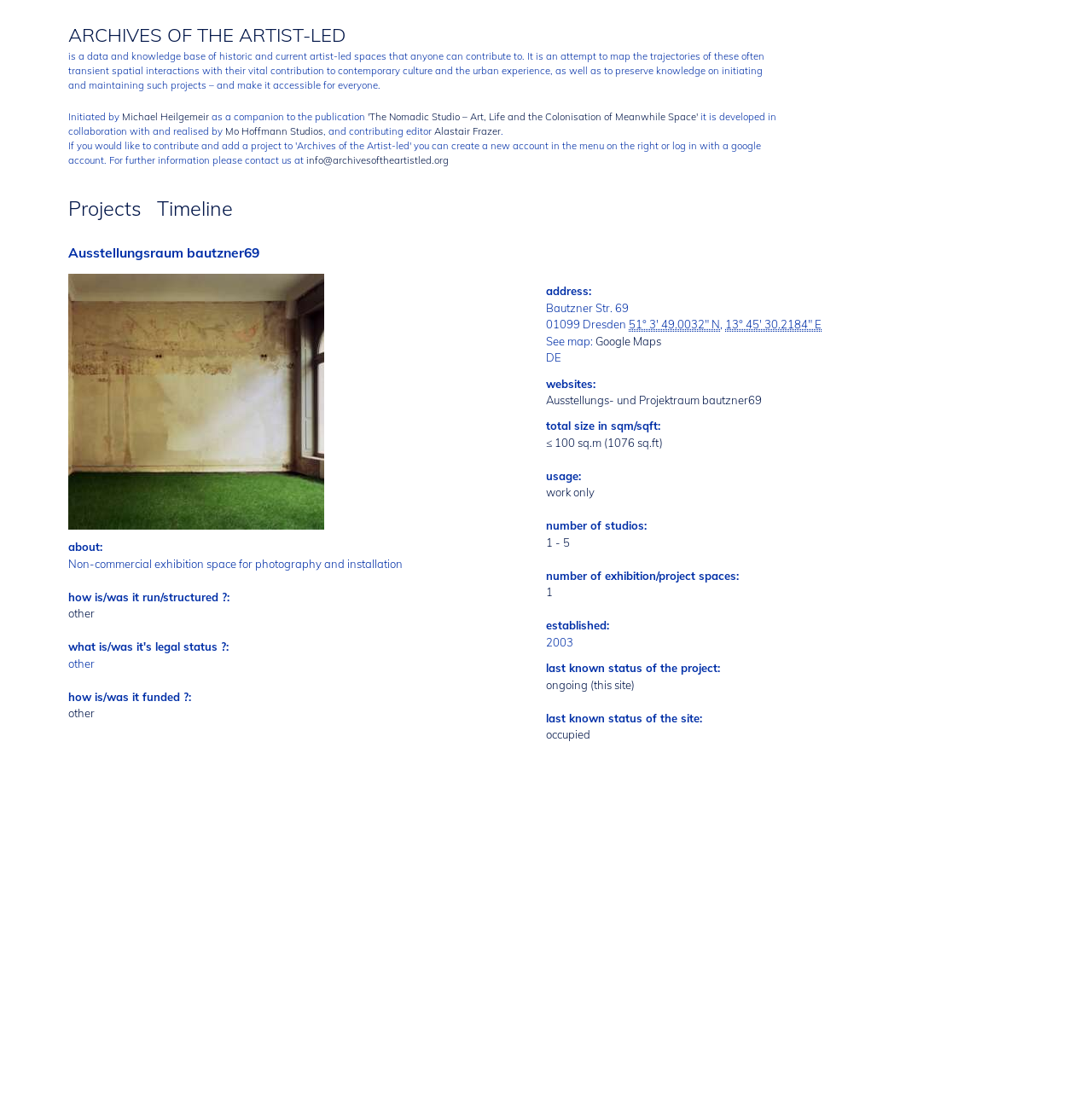Could you indicate the bounding box coordinates of the region to click in order to complete this instruction: "Contact via 'info@archivesoftheartistled.org'".

[0.28, 0.139, 0.411, 0.149]